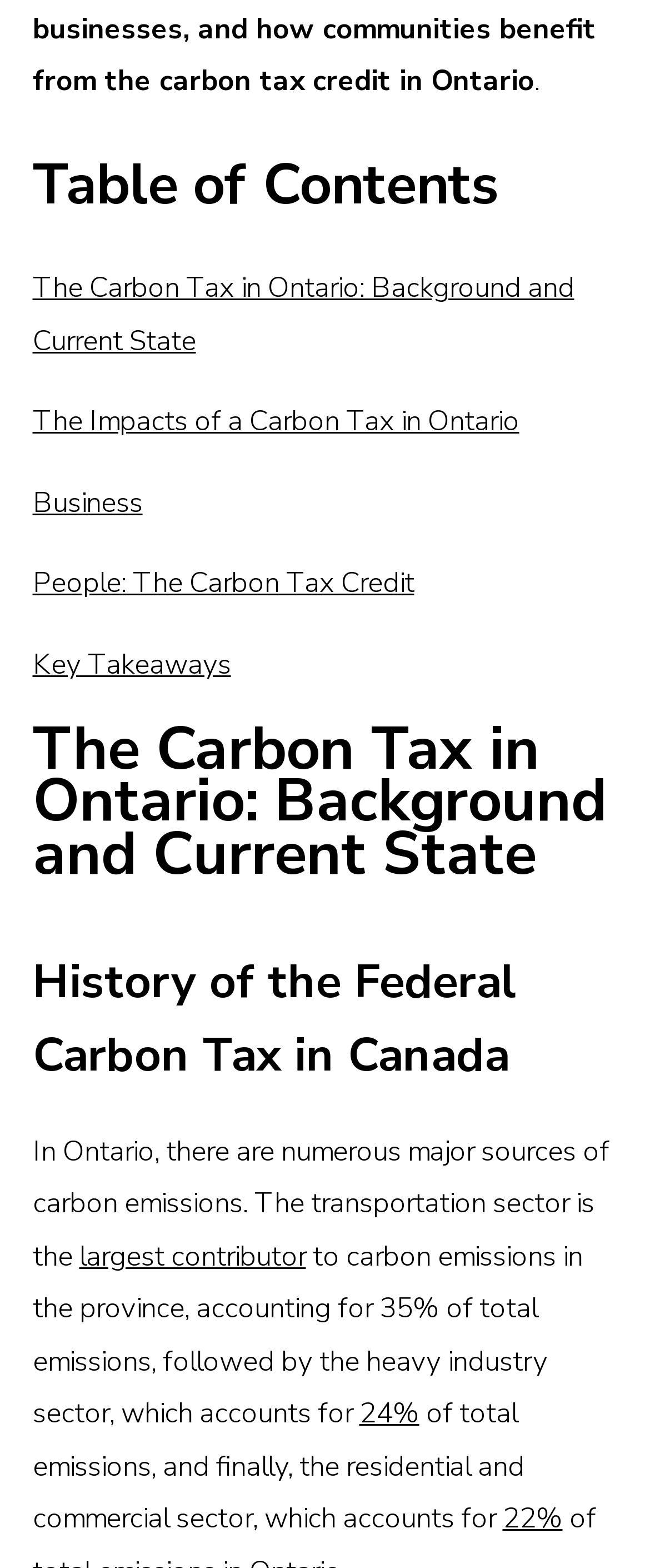What is the title of the first section on the webpage? From the image, respond with a single word or brief phrase.

Table of Contents